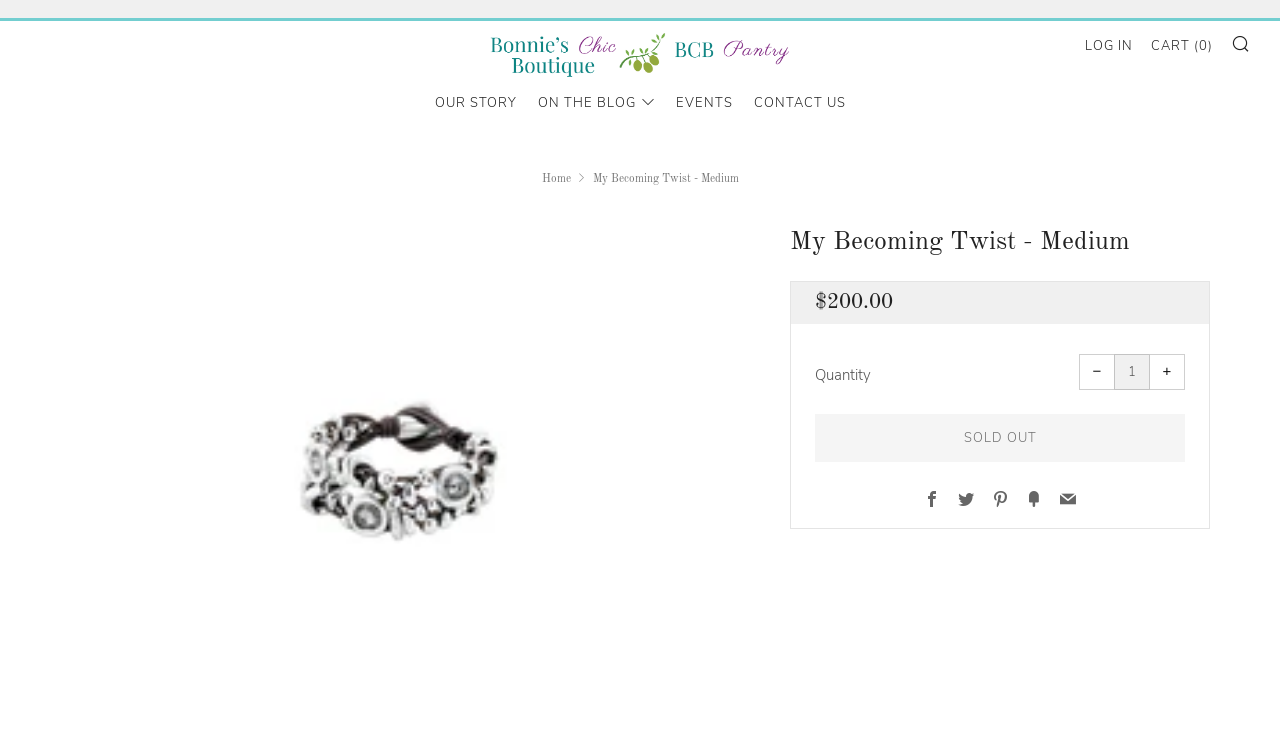Locate the UI element described by Events in the provided webpage screenshot. Return the bounding box coordinates in the format (top-left x, top-left y, bottom-right x, bottom-right y), ensuring all values are between 0 and 1.

[0.528, 0.115, 0.572, 0.158]